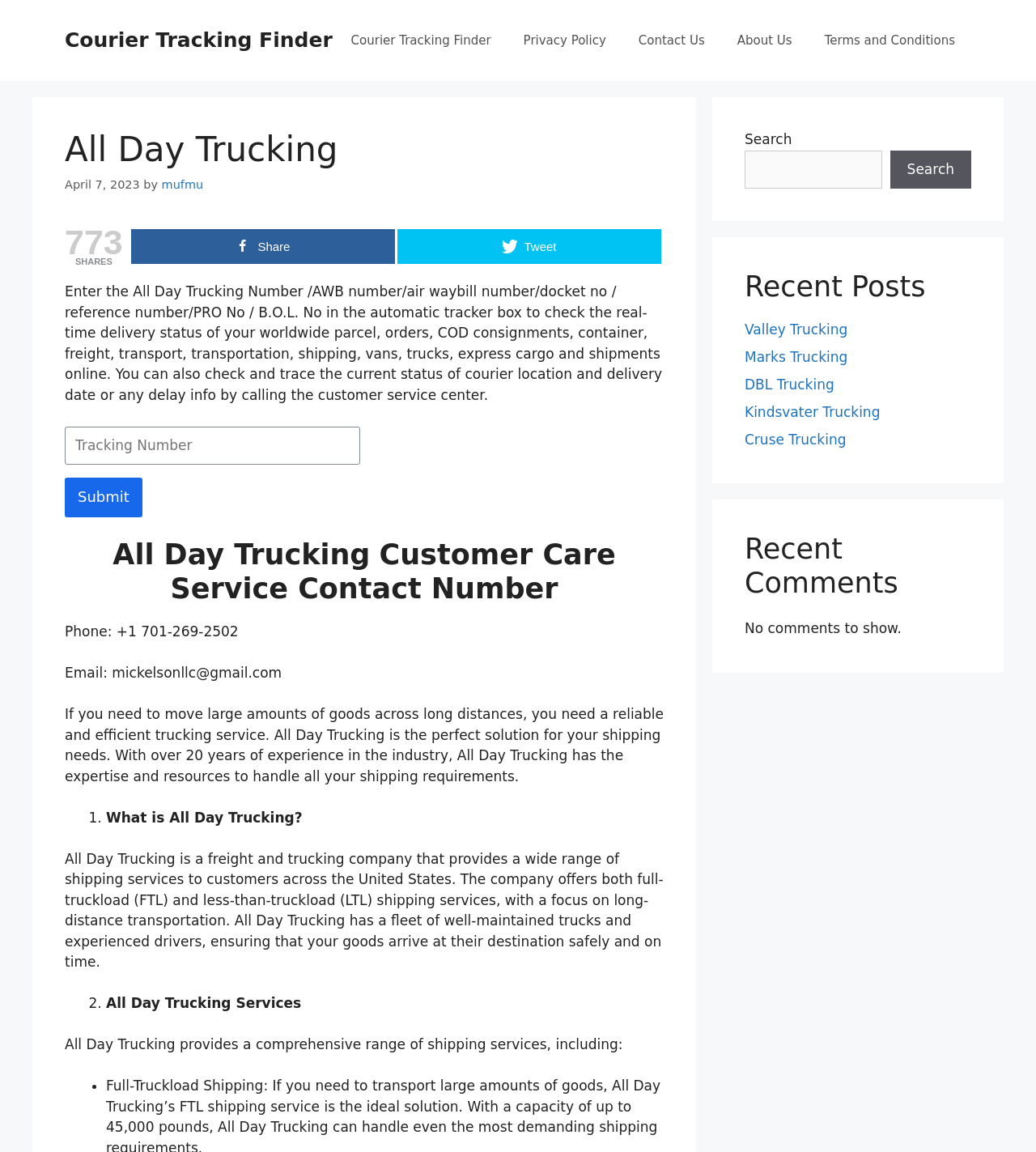Find the bounding box coordinates of the area that needs to be clicked in order to achieve the following instruction: "Search". The coordinates should be specified as four float numbers between 0 and 1, i.e., [left, top, right, bottom].

[0.859, 0.13, 0.938, 0.164]